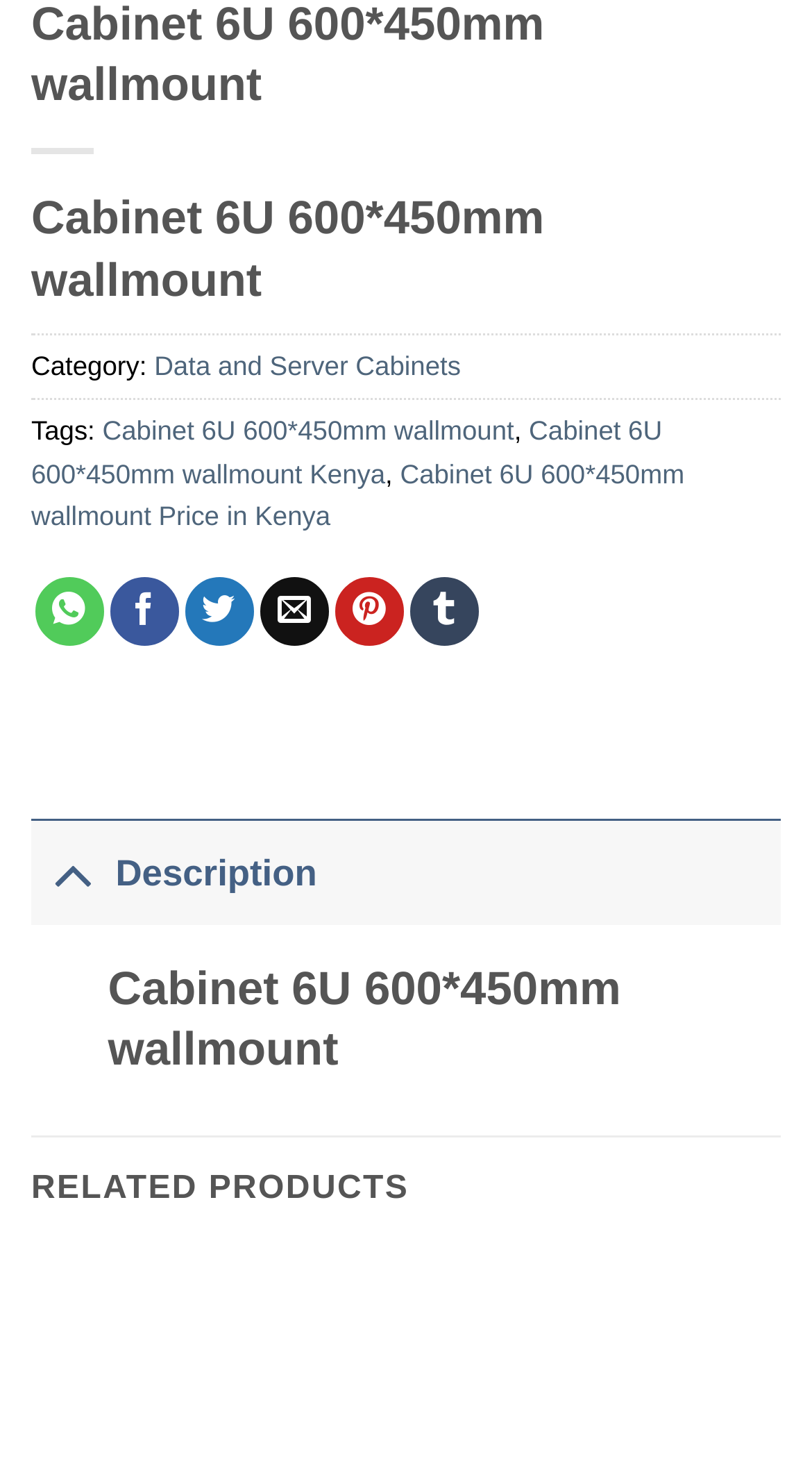Please answer the following query using a single word or phrase: 
Is the product description expanded by default?

Yes